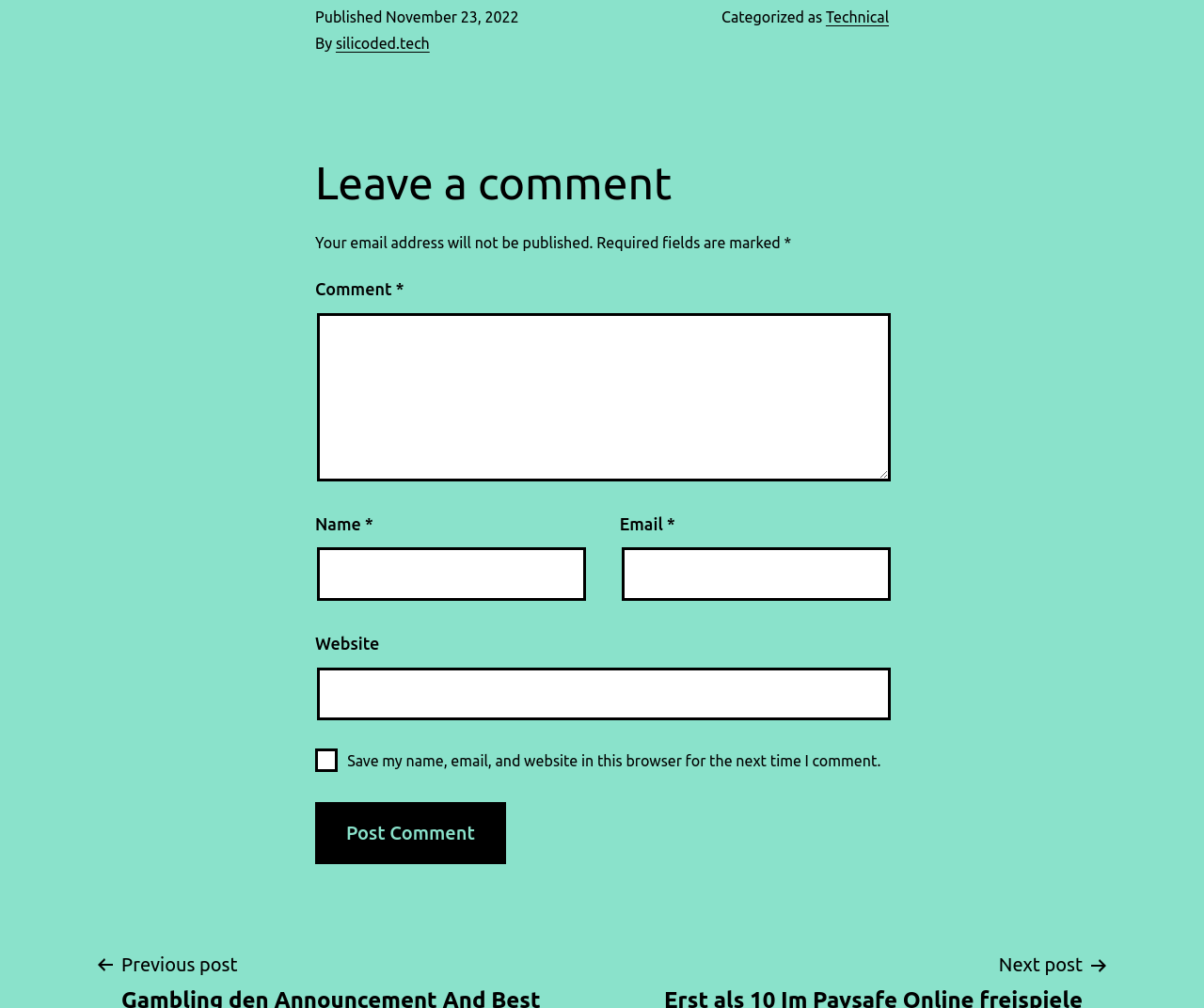What is the category of the article?
Deliver a detailed and extensive answer to the question.

The category of the article is mentioned as 'Technical' which is a link provided below the 'Categorized as' text.